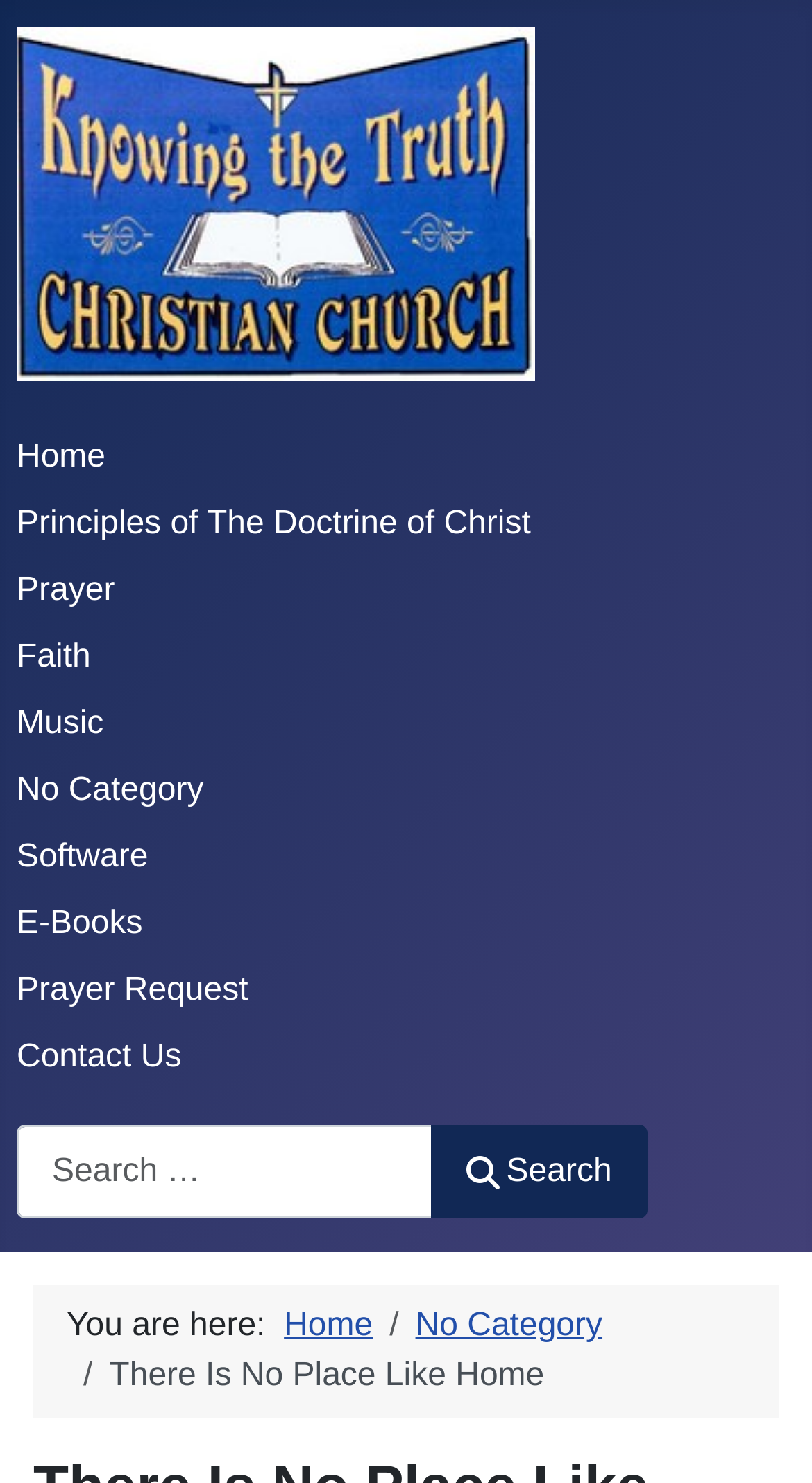What is the purpose of the search bar?
Please give a detailed and thorough answer to the question, covering all relevant points.

The search bar is located at the bottom of the page with a bounding box coordinate of [0.021, 0.758, 0.797, 0.822], and it has a placeholder text 'Search' and a button with the same label. This suggests that the purpose of the search bar is to allow users to search the website for specific content.